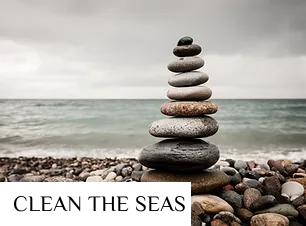What is the purpose of the organization 4Ocean?
Provide an in-depth and detailed explanation in response to the question.

The organization 4Ocean is focused on removing trash from the ocean, and their efforts are highlighted through initiatives such as their bracelet program, which helps fund these environmental conservation efforts.